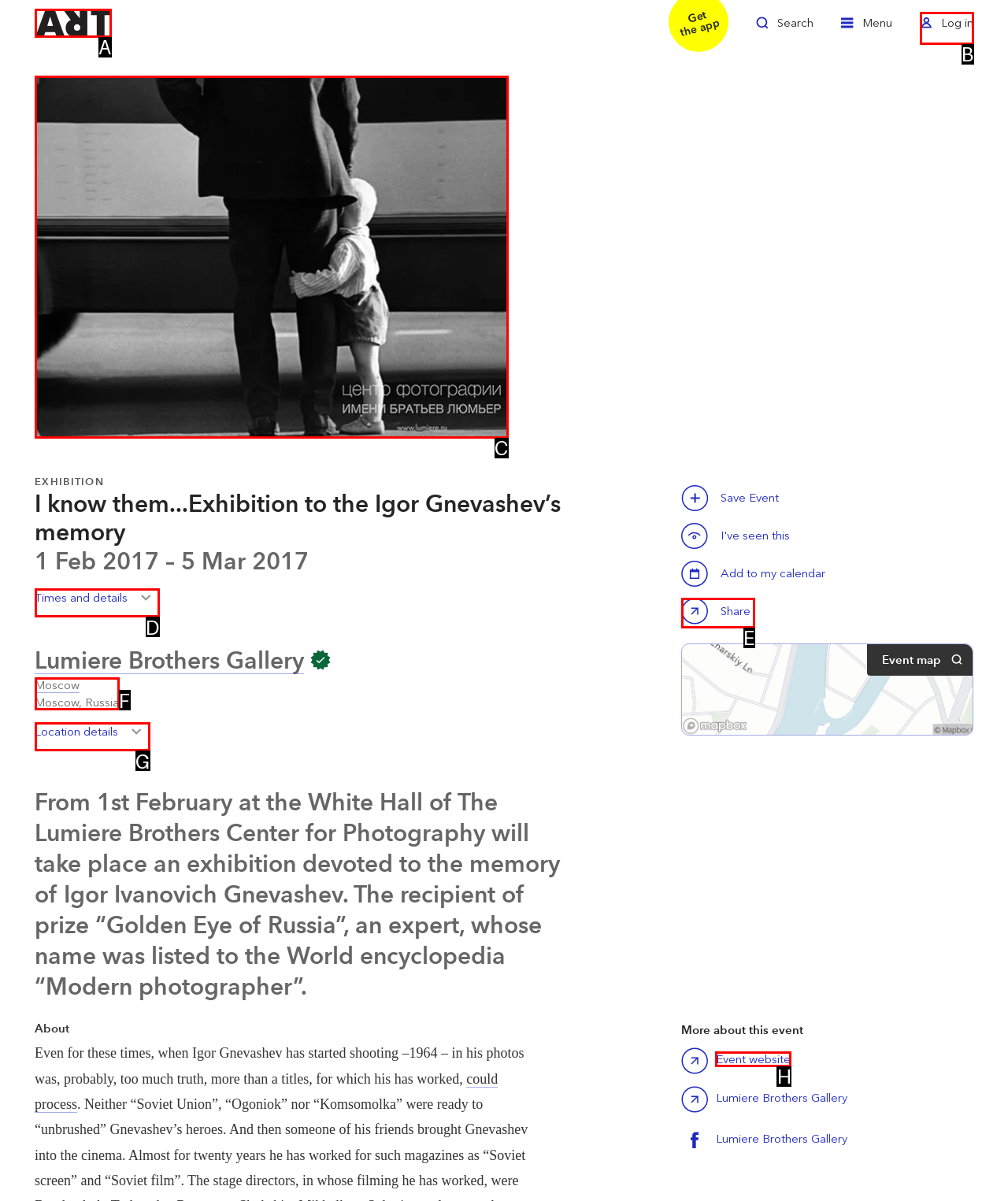Identify the HTML element I need to click to complete this task: Visit event website Provide the option's letter from the available choices.

H